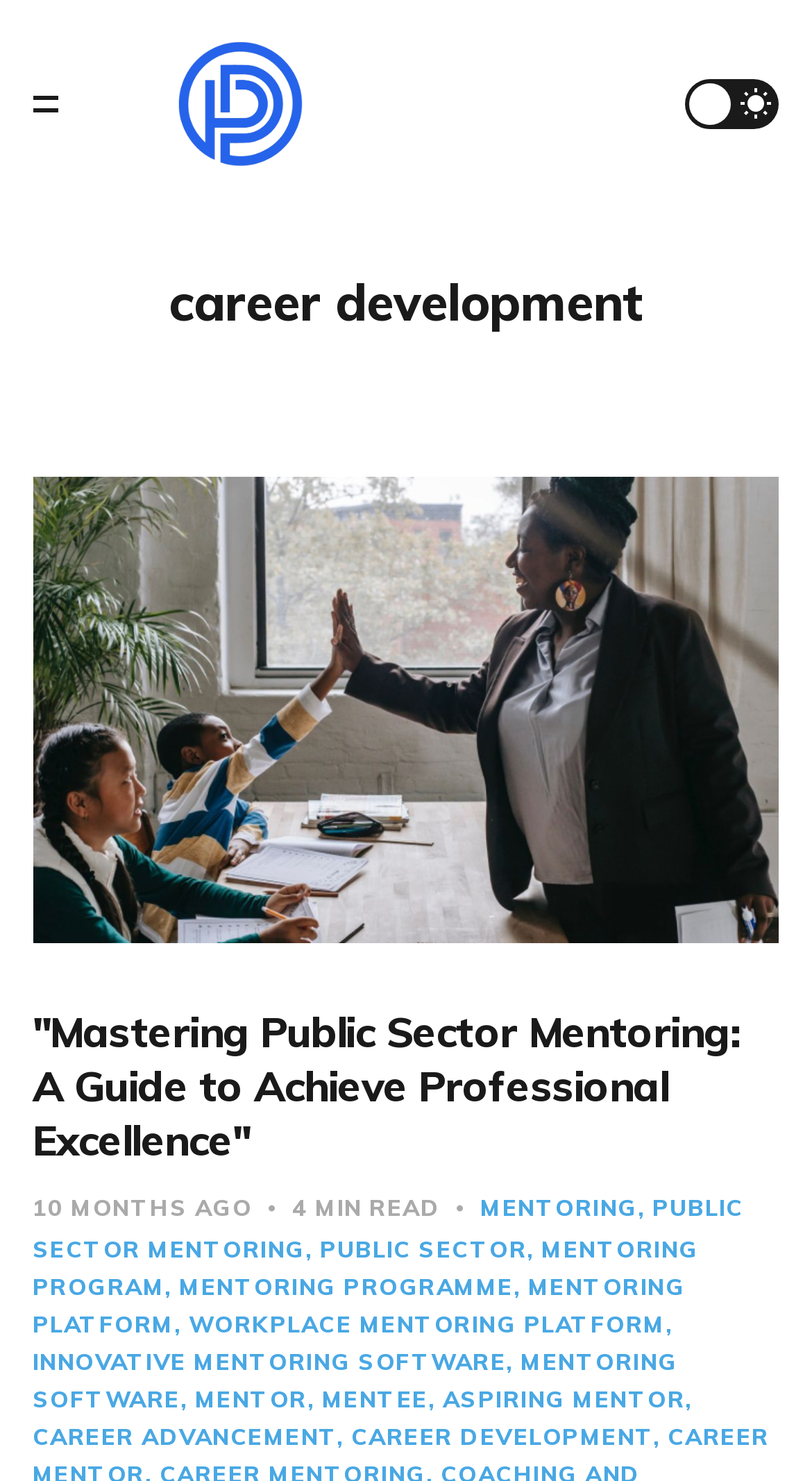Provide an in-depth caption for the contents of the webpage.

The webpage appears to be a career development and mentoring platform, specifically focused on professionals and students. At the top, there is a logo and a link to "Peer Pioneers" on the left side, accompanied by a heading that reads "career development" on the right side. 

Below the heading, there is a prominent image with a title "Mastering Public Sector Mentoring: A Guide to Achieve Professional Excellence", which is also a link. This image takes up a significant portion of the screen. 

Underneath the image, there is a section with a timestamp "10 MONTHS AGO" and a reading time "4 MIN READ". This section is followed by a series of links, including "MENTORING", "PUBLIC SECTOR MENTORING", "MENTORING PROGRAM", "MENTORING PROGRAMME", "MENTORING PLATFORM", "WORKPLACE MENTORING PLATFORM", "INNOVATIVE MENTORING SOFTWARE", "MENTORING SOFTWARE", "MENTOR", "MENTEE", "ASPIRING MENTOR", "CAREER ADVANCEMENT", and "CAREER DEVELOPMENT". These links are arranged horizontally, with some of them overlapping each other.